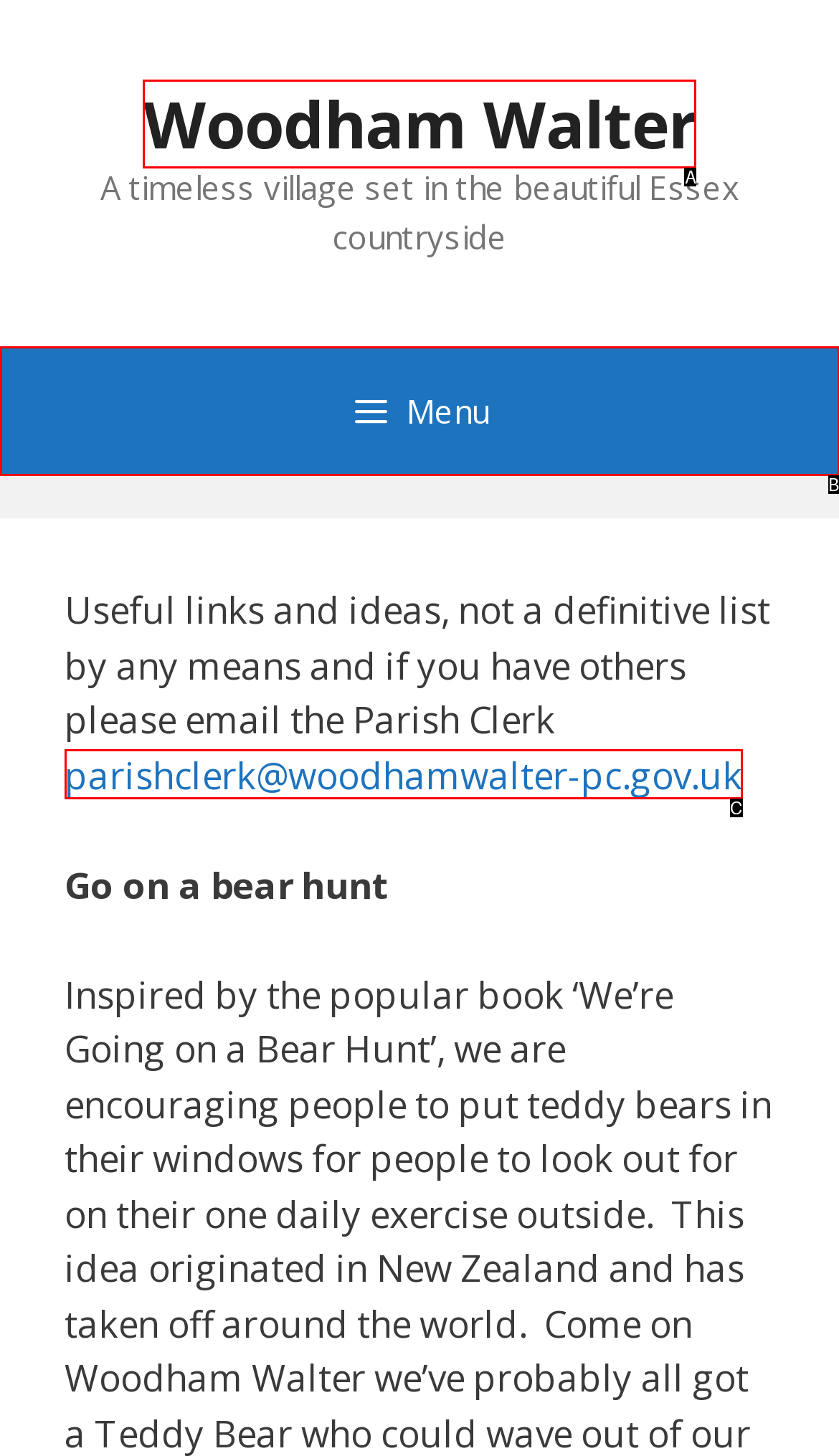Using the description: Woodham Walter, find the HTML element that matches it. Answer with the letter of the chosen option.

A